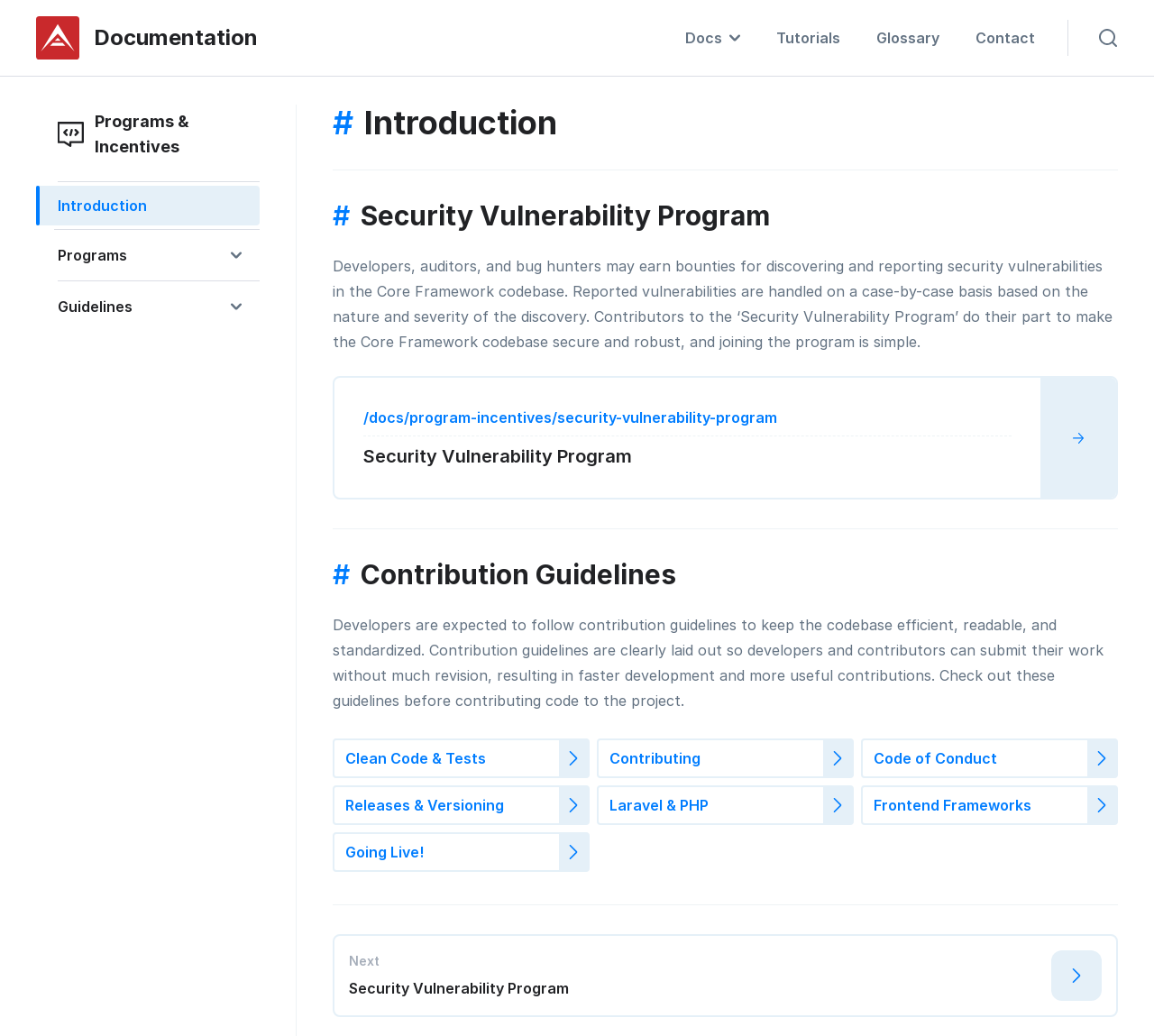Summarize the webpage with intricate details.

The webpage is about ARK.io, a platform that provides a TypeScript Blockchain framework, resources to learn how to code a Blockchain, and access to the best crypto wallets. The page is divided into several sections.

At the top, there are four links: "Documentation", "Docs", "Tutorials", and "Glossary", which are aligned horizontally and take up about half of the screen width. Below these links, there is a section with a heading "Programs & Incentives" and two buttons, "Programs" and "Guidelines", accompanied by images.

The main content of the page is divided into several sections, each with a heading. The first section is "#Introduction", which is followed by "#Security Vulnerability Program". This section explains that developers, auditors, and bug hunters can earn bounties for discovering and reporting security vulnerabilities in the Core Framework codebase. There is a link to learn more about the program.

The next section is "#Contribution Guidelines", which outlines the guidelines for developers to follow when contributing to the project. There are links to specific guidelines, such as "Clean Code & Tests", "Contributing", "Code of Conduct", "Releases & Versioning", "Laravel & PHP", "Frontend Frameworks", and "Going Live!". Each link has an accompanying image.

At the bottom of the page, there is a link to "Next Security Vulnerability Program" with an image. There are also several images scattered throughout the page, but they do not contain any descriptive text.